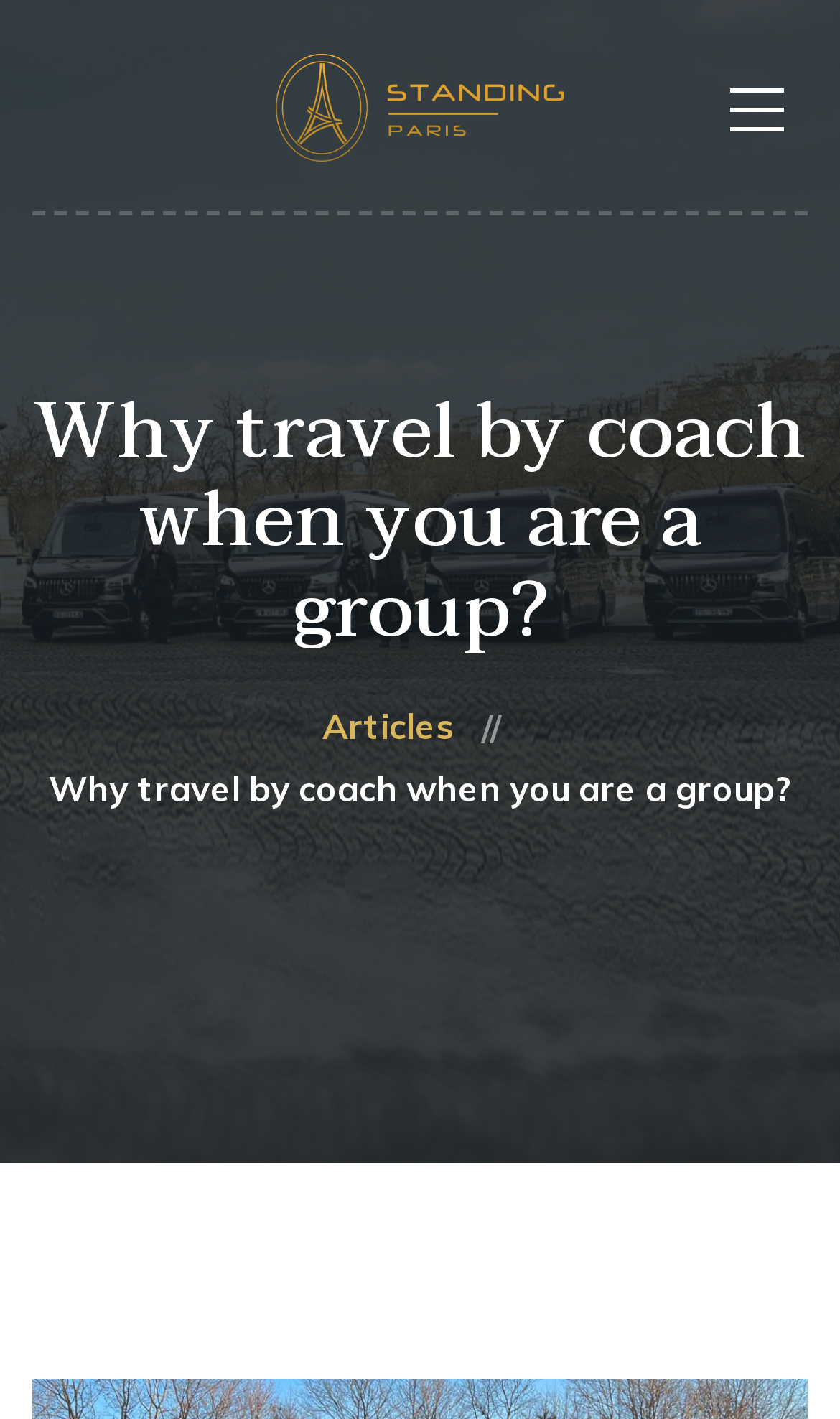Provide the bounding box coordinates for the UI element described in this sentence: "alt="Standing.fr"". The coordinates should be four float values between 0 and 1, i.e., [left, top, right, bottom].

[0.328, 0.058, 0.672, 0.088]